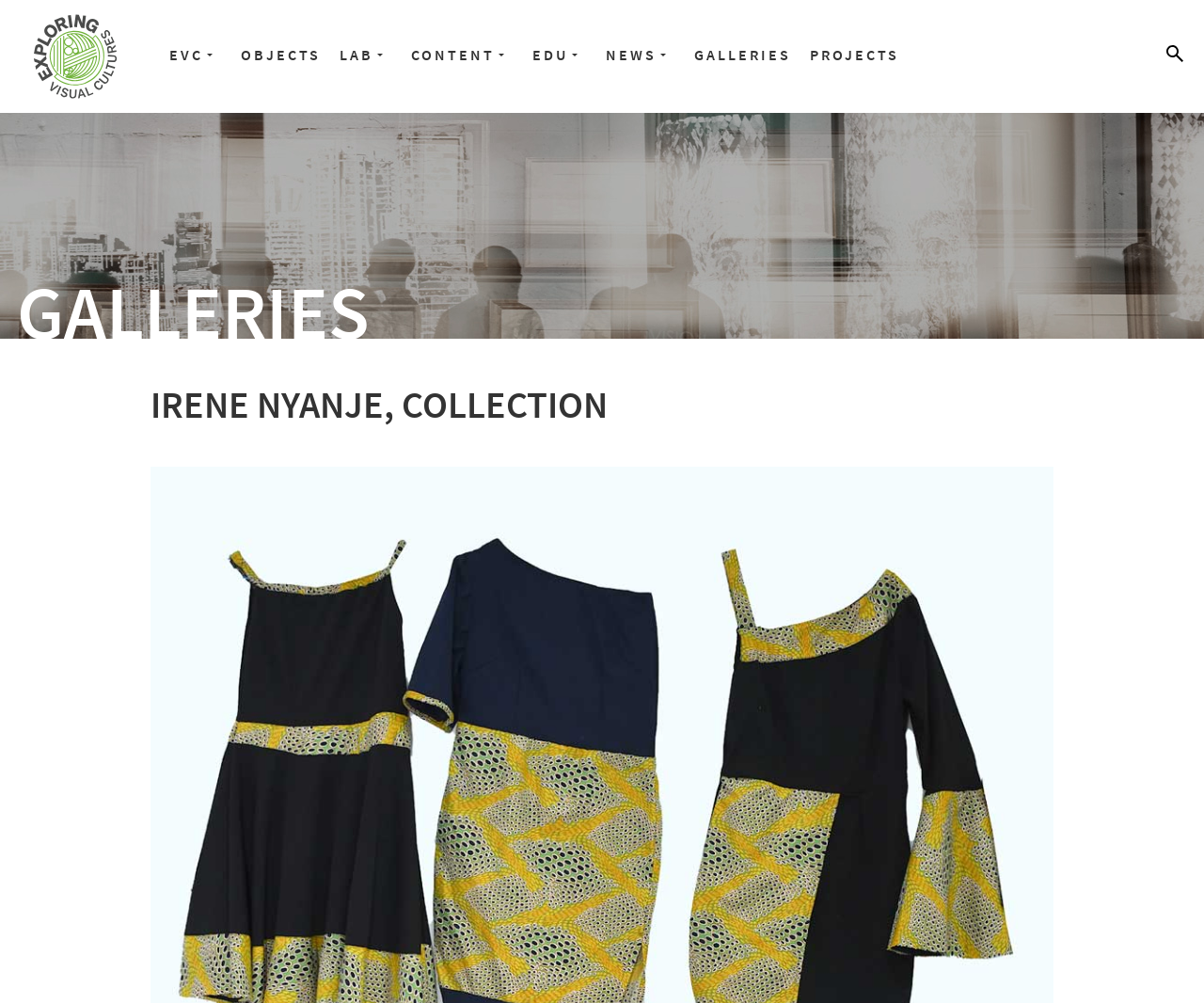What is the position of the 'NEWS' link?
Analyze the image and deliver a detailed answer to the question.

I compared the x1 coordinates of the links in the main navigation bar and found that the 'NEWS' link has the seventh smallest x1 value, indicating it is the seventh link from the left.